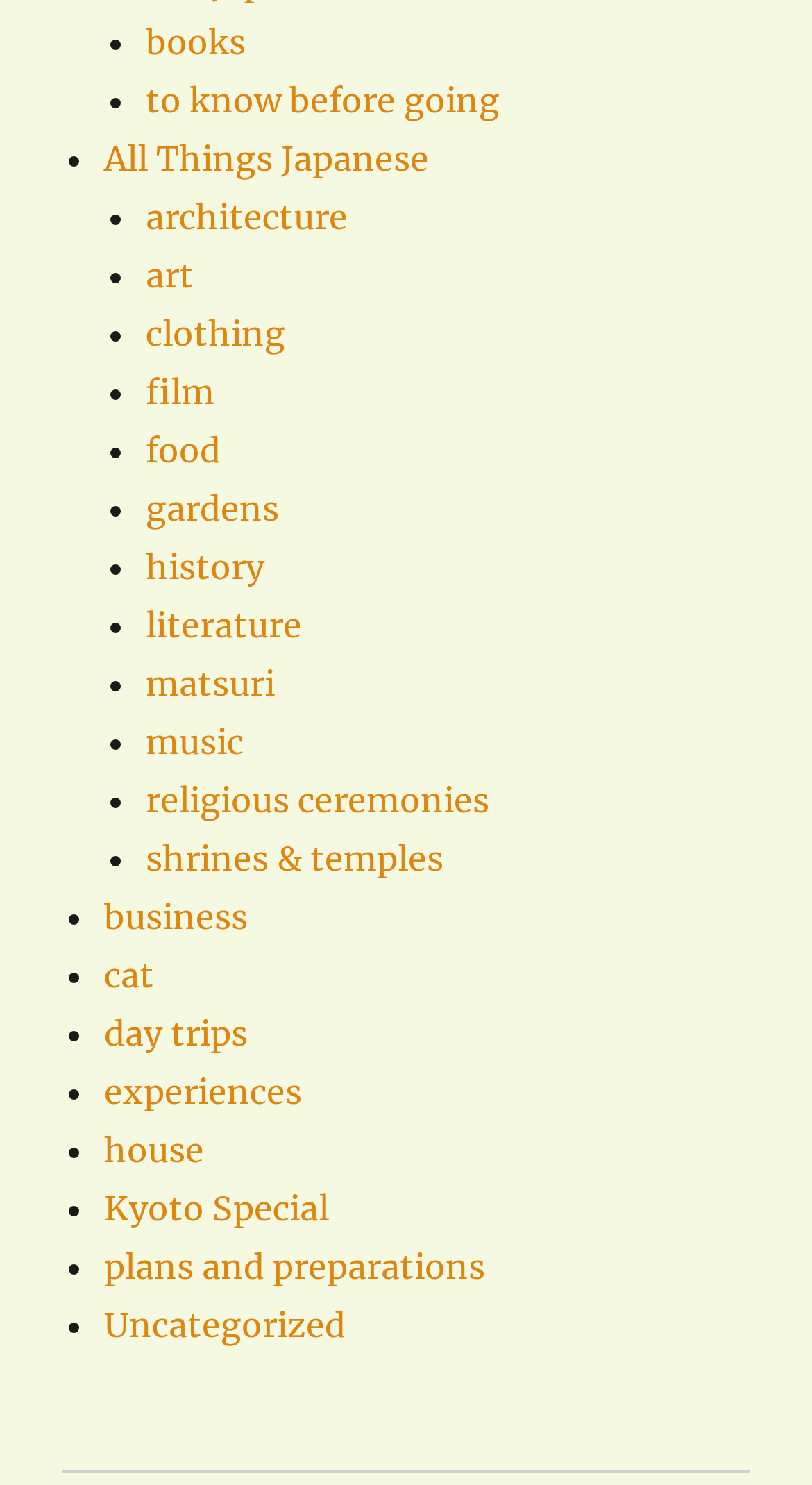Determine the bounding box coordinates of the region I should click to achieve the following instruction: "learn about Japanese literature". Ensure the bounding box coordinates are four float numbers between 0 and 1, i.e., [left, top, right, bottom].

[0.179, 0.407, 0.372, 0.435]